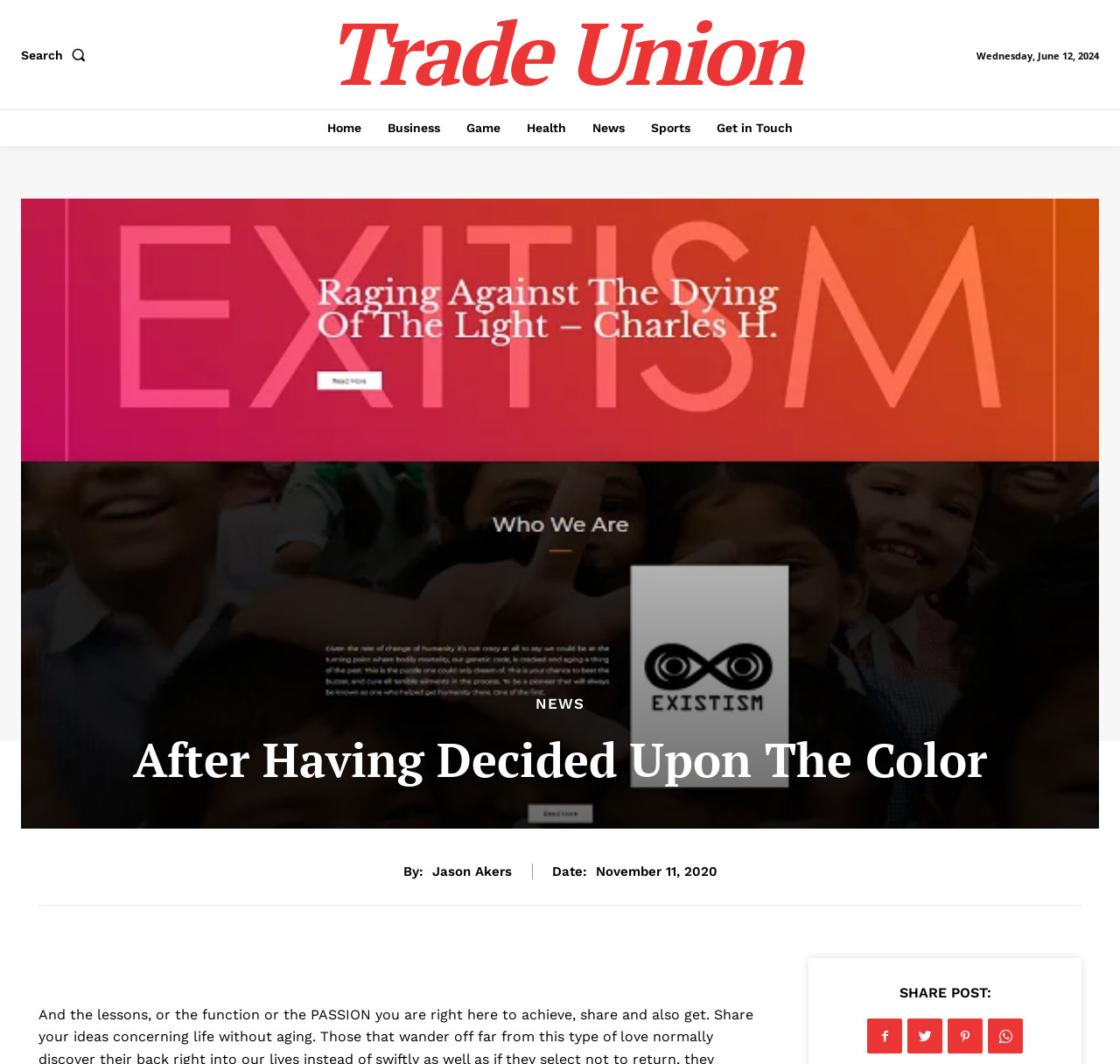Please determine the bounding box coordinates of the clickable area required to carry out the following instruction: "Go to Trade Union page". The coordinates must be four float numbers between 0 and 1, represented as [left, top, right, bottom].

[0.316, 0.0, 0.688, 0.099]